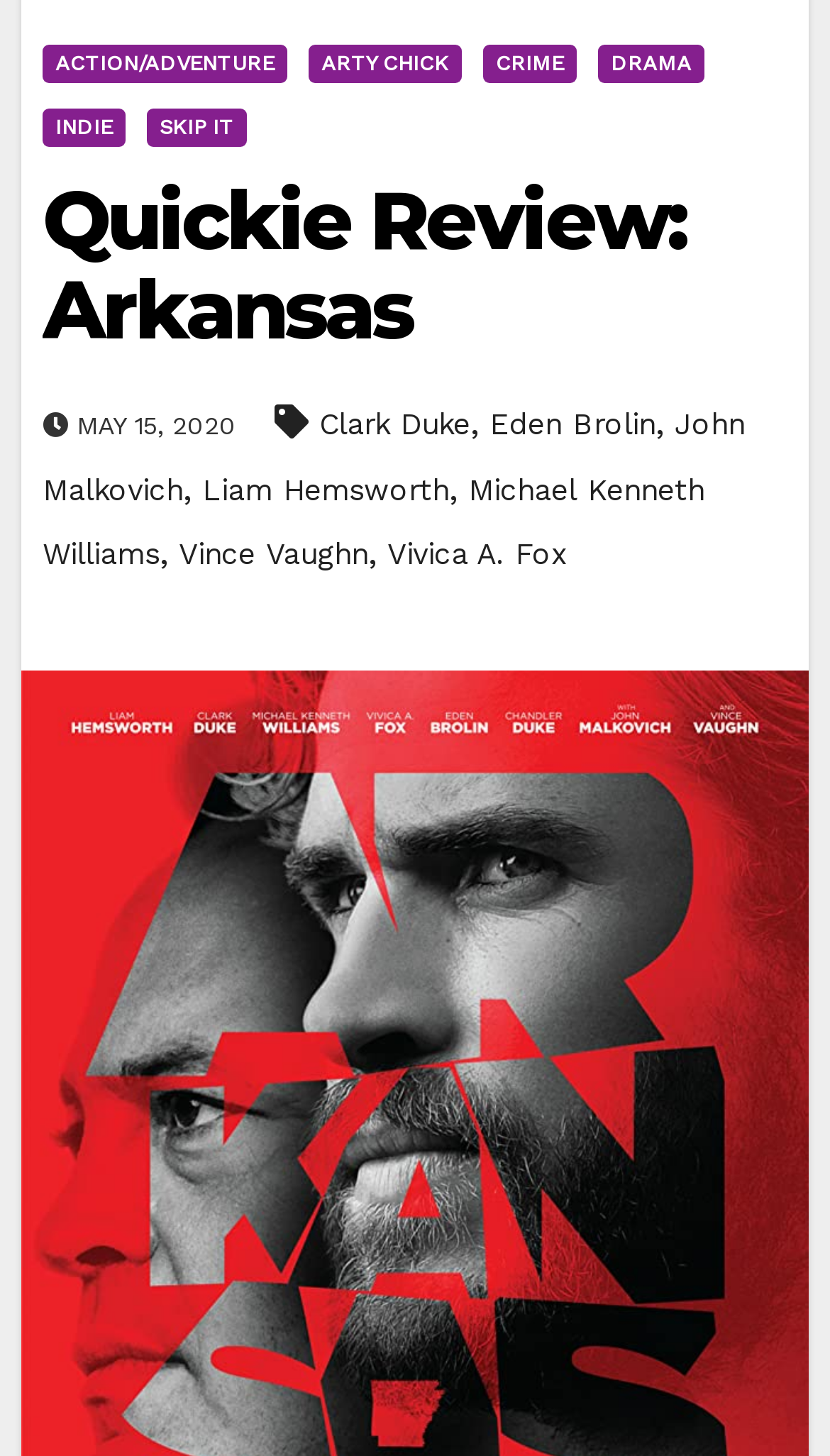Using floating point numbers between 0 and 1, provide the bounding box coordinates in the format (top-left x, top-left y, bottom-right x, bottom-right y). Locate the UI element described here: Indie

[0.051, 0.074, 0.151, 0.101]